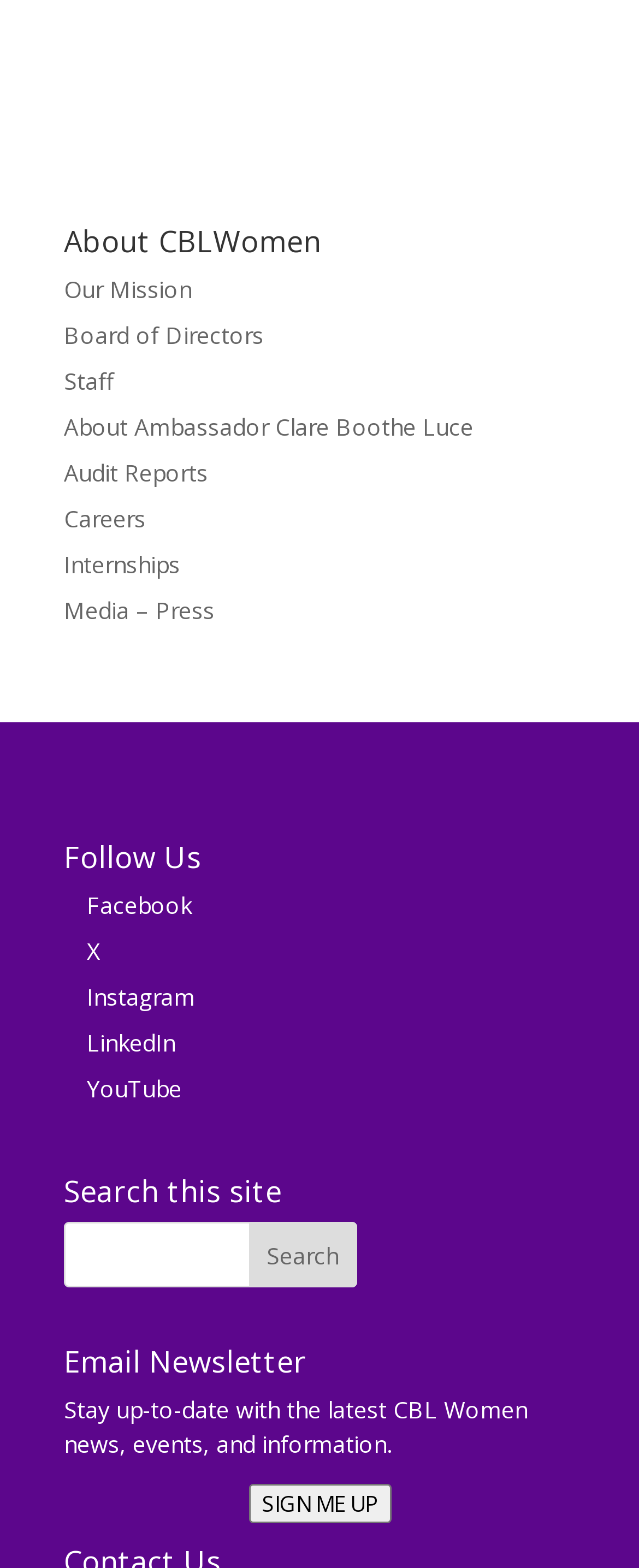Find the bounding box coordinates for the area you need to click to carry out the instruction: "Sign In". The coordinates should be four float numbers between 0 and 1, indicated as [left, top, right, bottom].

None